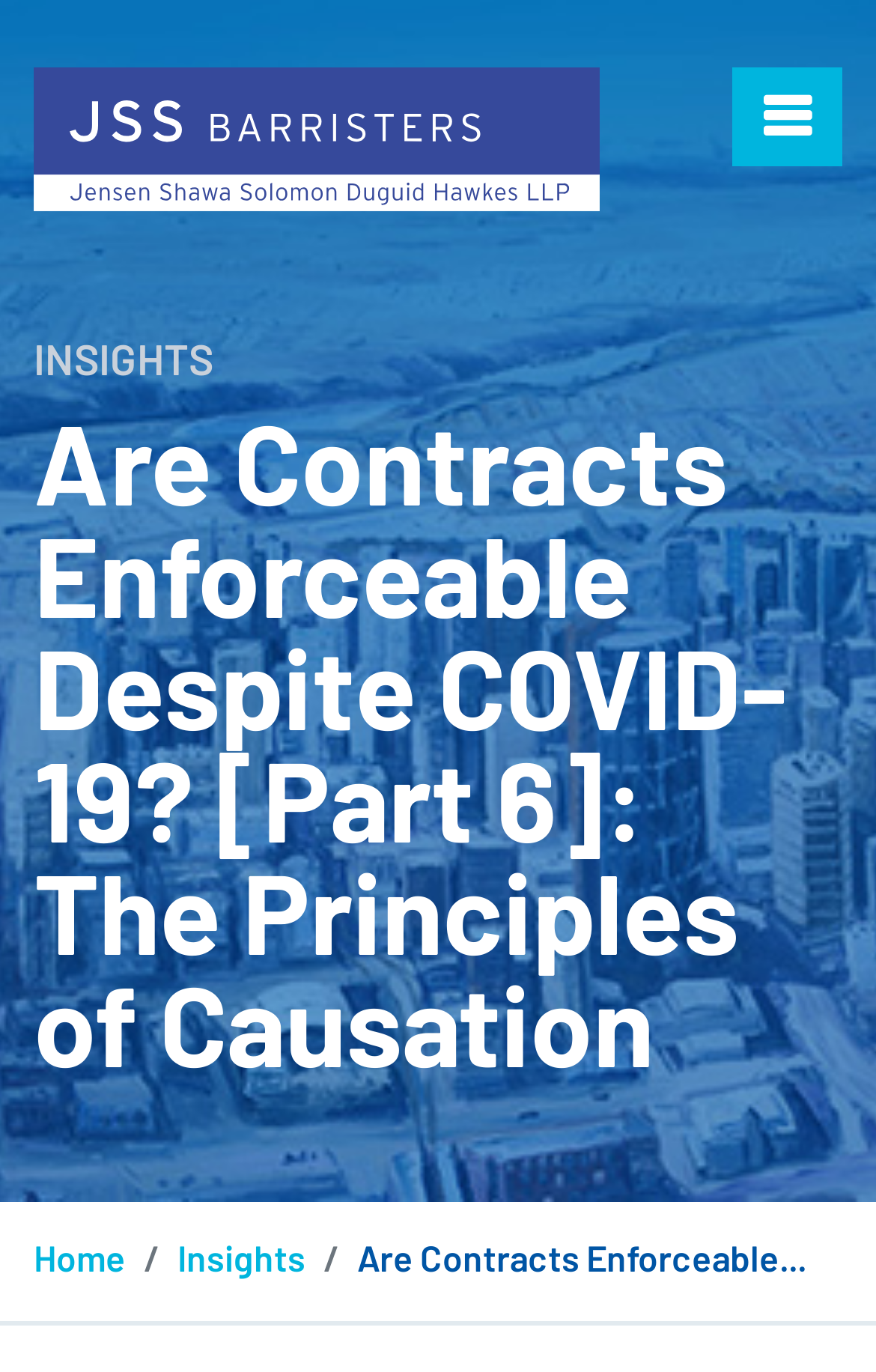What is the purpose of the button with the '' icon?
Please answer the question with a single word or phrase, referencing the image.

Navigation control